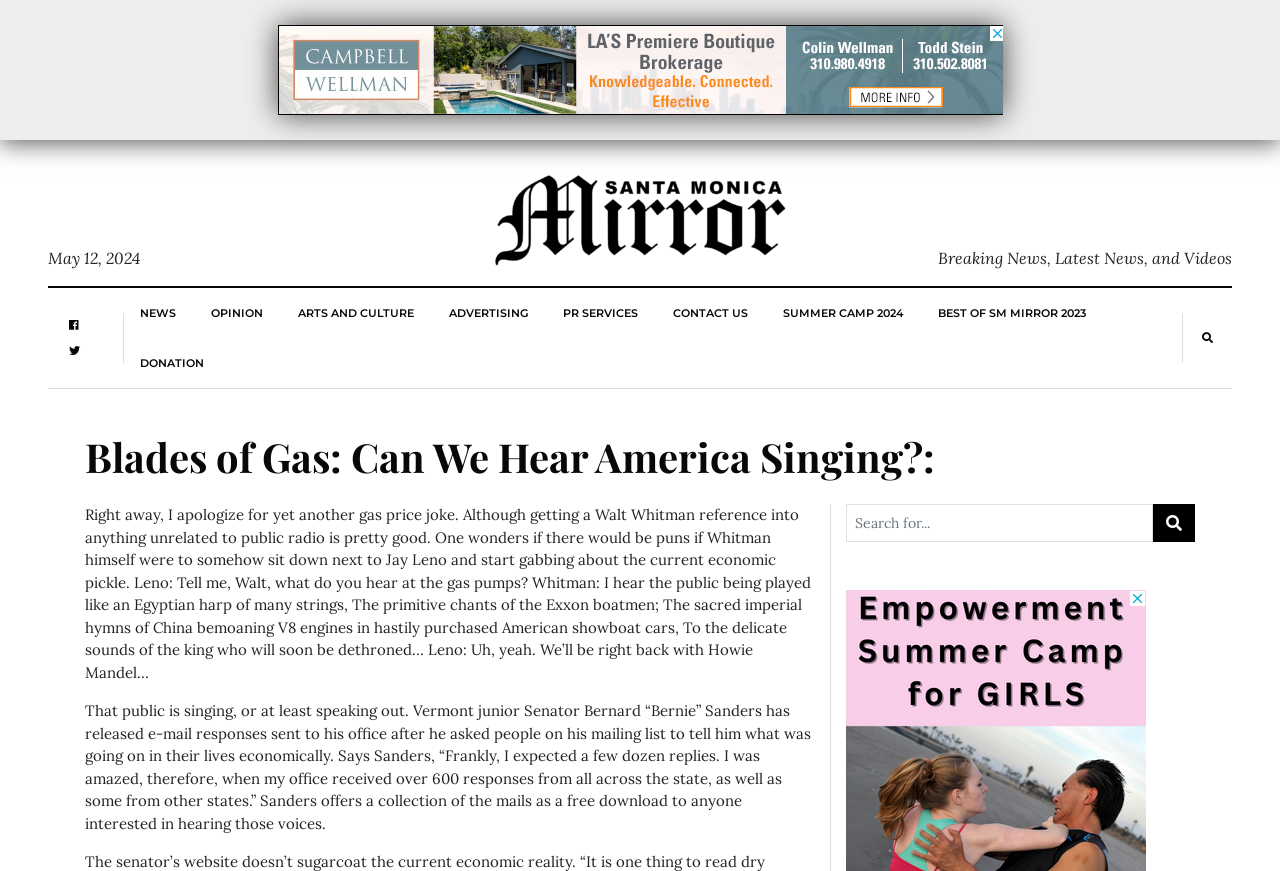Find and generate the main title of the webpage.

Blades of Gas: Can We Hear America Singing?: